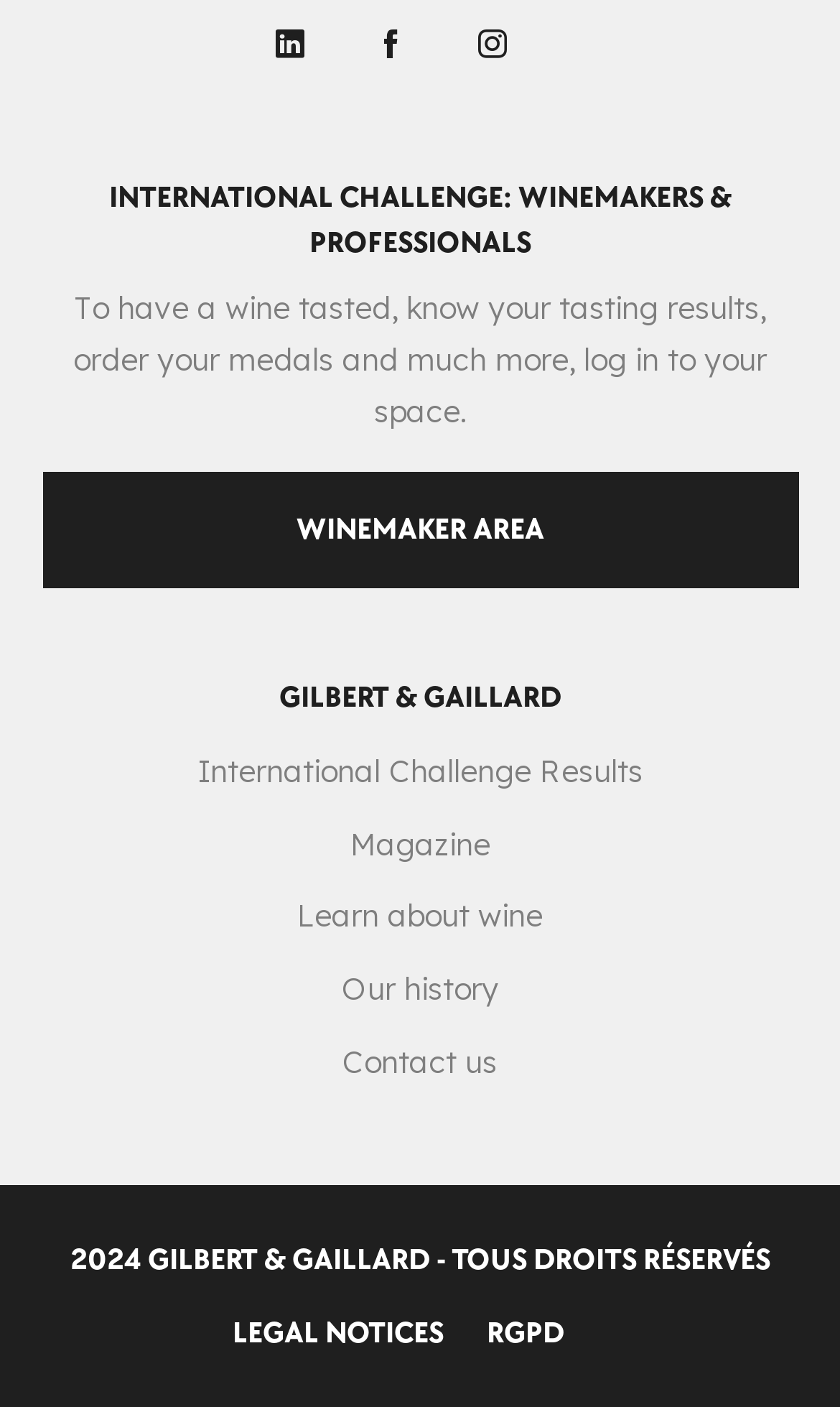Determine the bounding box coordinates of the element's region needed to click to follow the instruction: "Contact us". Provide these coordinates as four float numbers between 0 and 1, formatted as [left, top, right, bottom].

[0.408, 0.741, 0.592, 0.768]